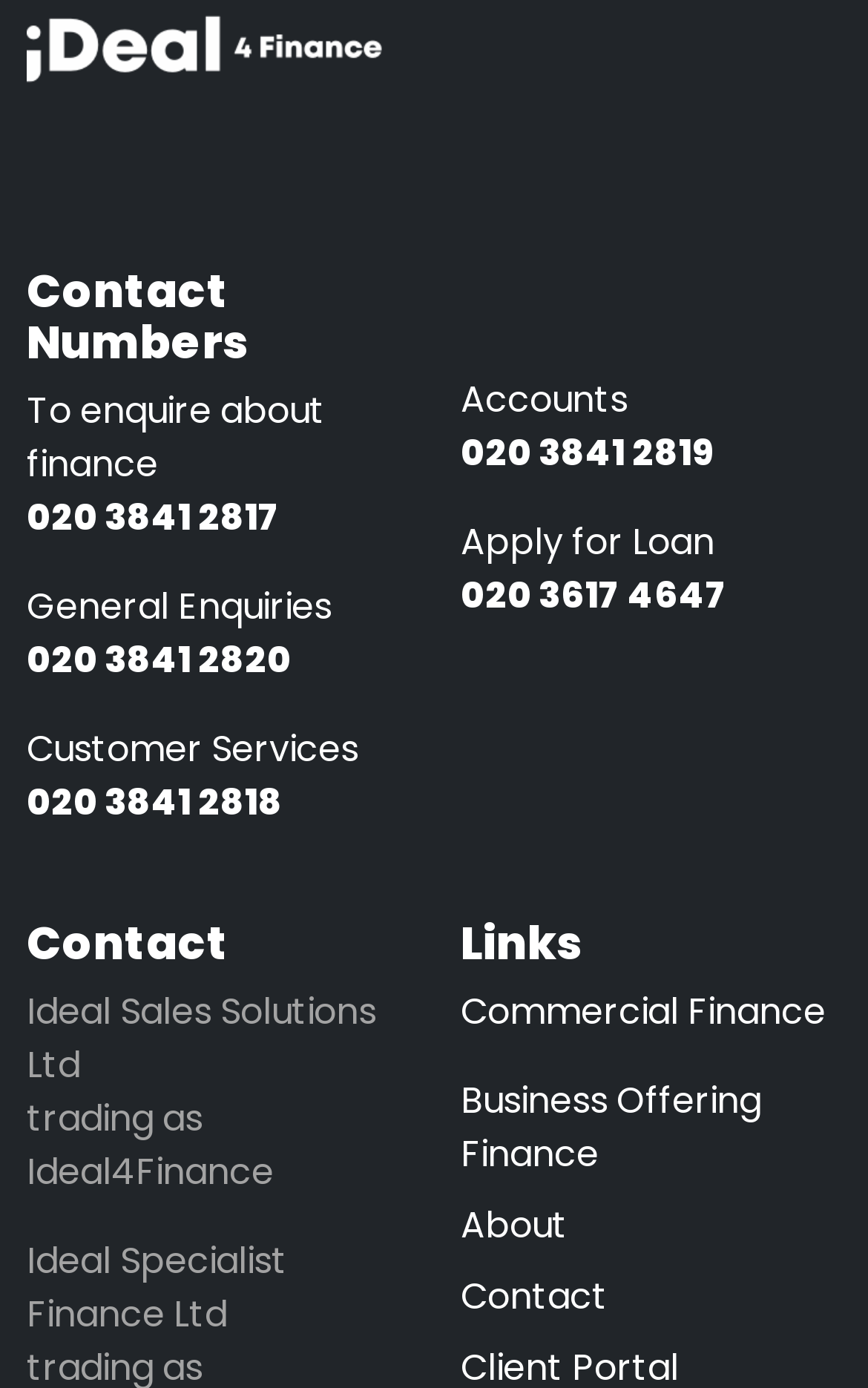Please identify the bounding box coordinates of the region to click in order to complete the given instruction: "Contact Ideal4Finance". The coordinates should be four float numbers between 0 and 1, i.e., [left, top, right, bottom].

[0.031, 0.662, 0.469, 0.698]